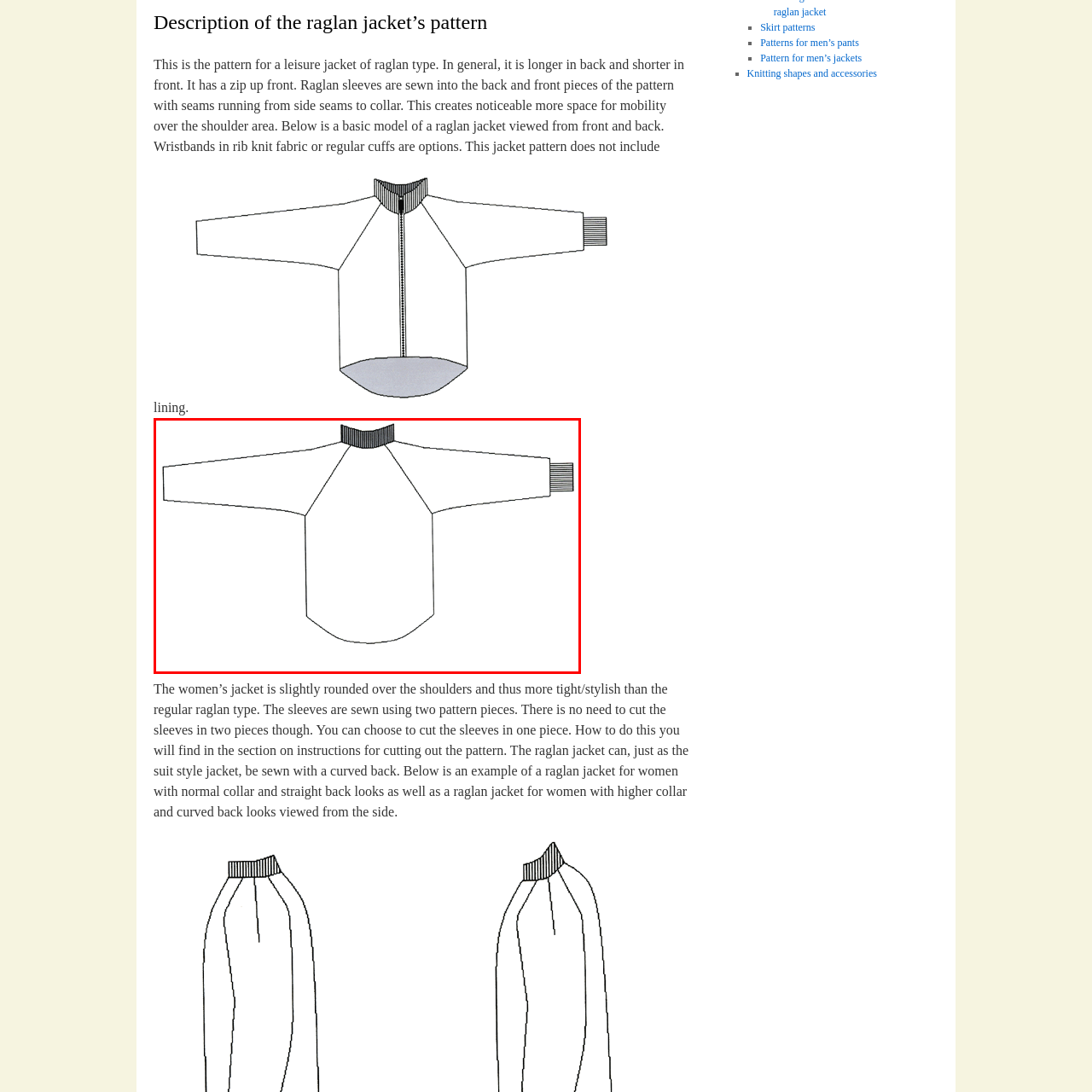Generate a detailed caption for the image contained in the red outlined area.

The image depicts the front view of a basic raglan jacket model. This jacket design features a distinctive raglan sleeve construction, characterized by seams that extend from the underarm to the collar, providing enhanced mobility in the shoulder area. The jacket's silhouette is longer at the back and shorter at the front, offering a stylish fit. The mock neck is presented in rib knit fabric, while the wristbands also feature ribbing, adding to the garment's overall aesthetic. This visual serves as a guide for those interested in creating a raglan jacket pattern, highlighting its functional and fashionable elements. The accompanying text describes the jacket in detail, including construction options and design variations.